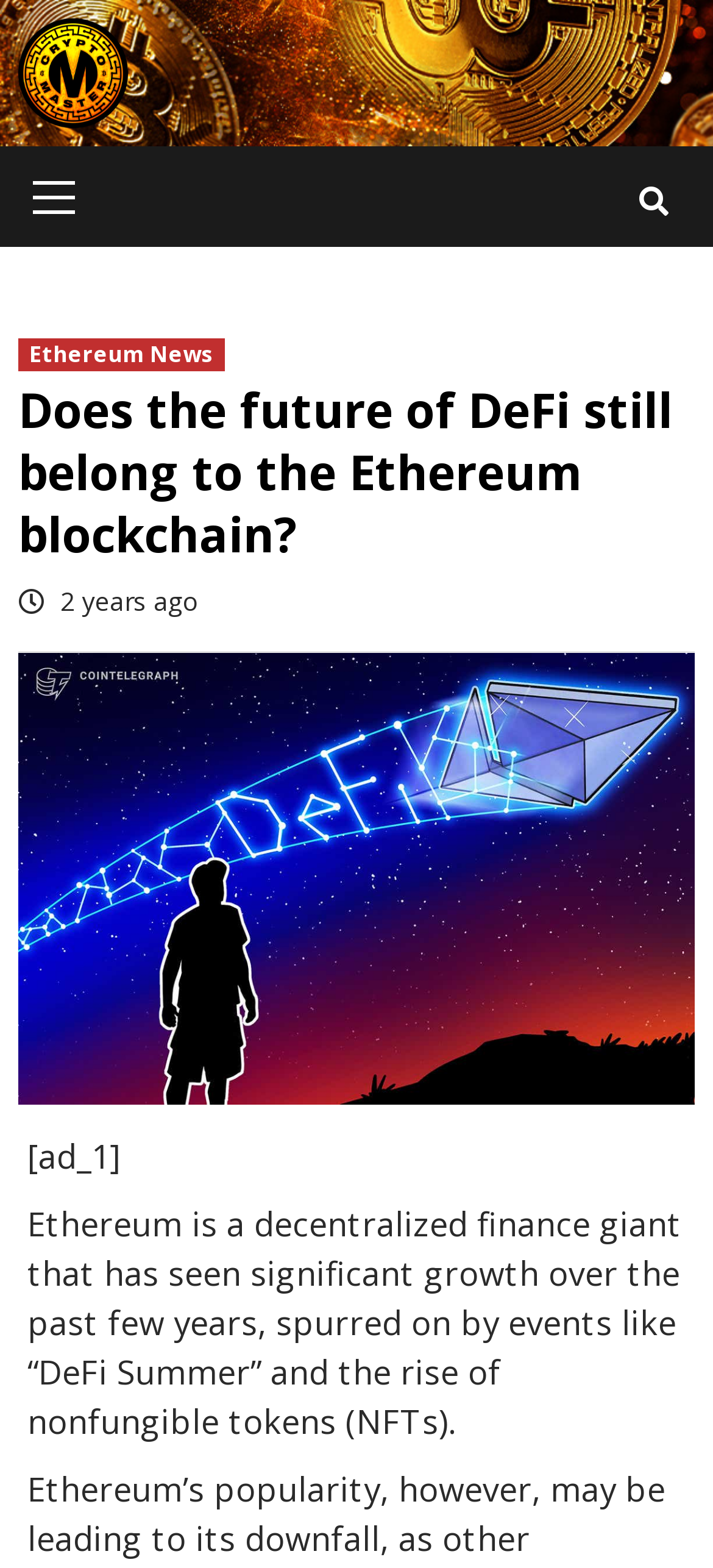How old is the article?
Provide a thorough and detailed answer to the question.

The age of the article can be found below the title of the article, where it says '2 years ago'.